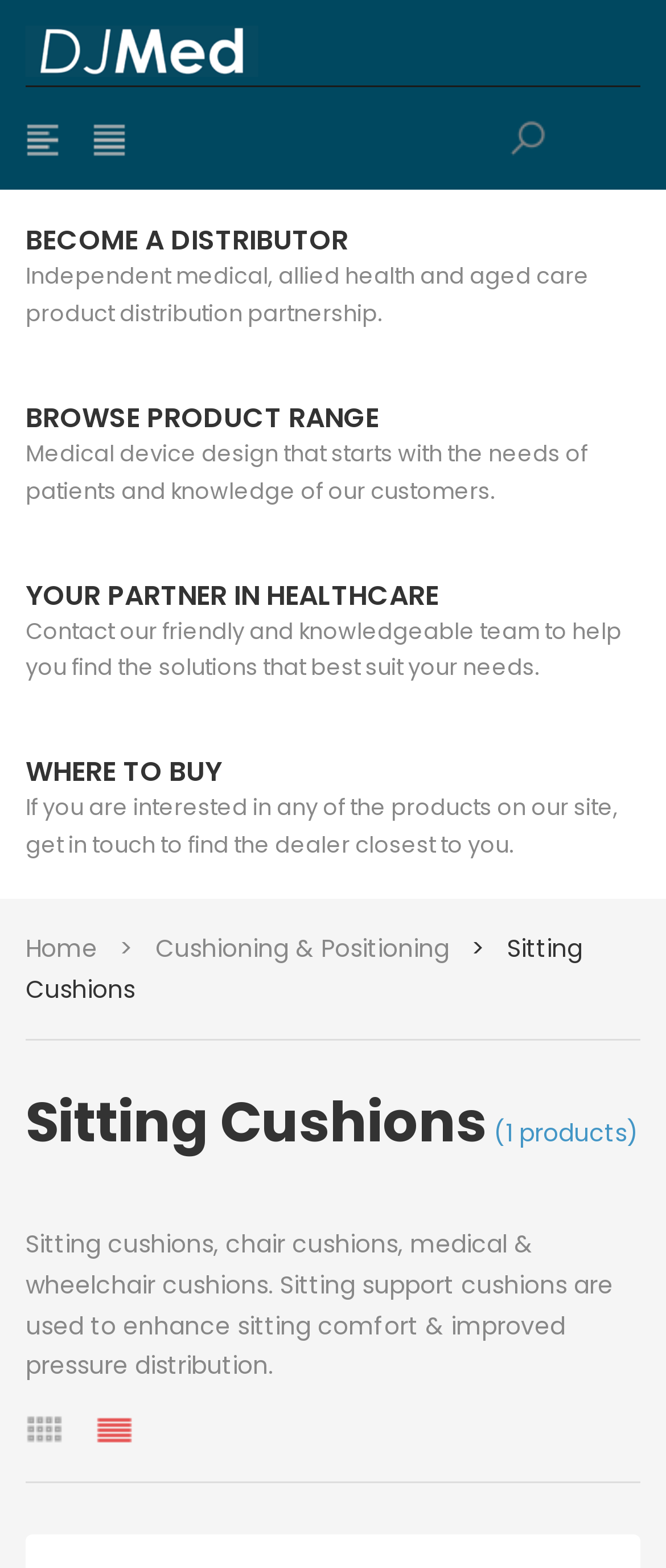What can I do if I'm interested in buying a product? Refer to the image and provide a one-word or short phrase answer.

Get in touch to find the dealer closest to you